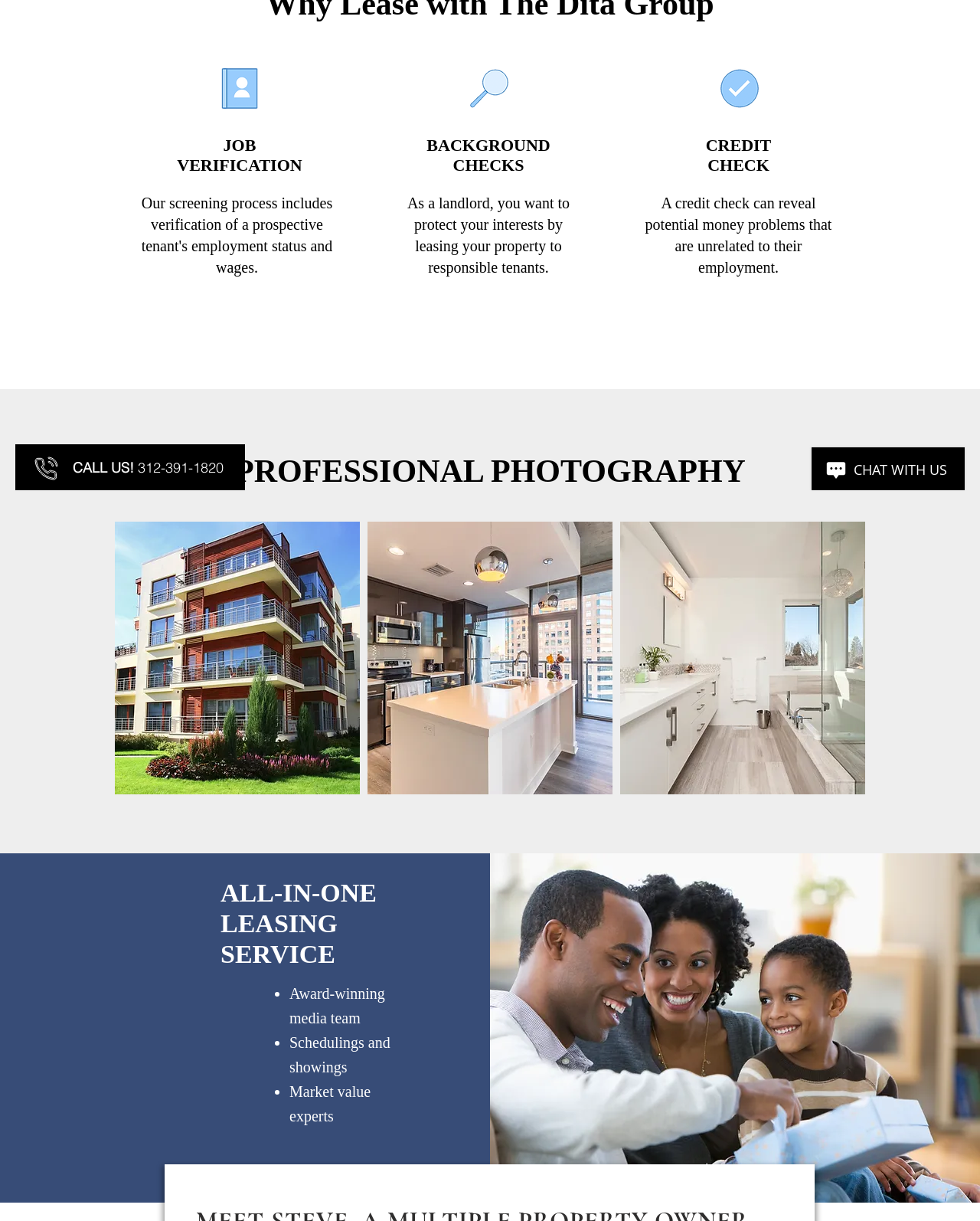Given the following UI element description: "CALL US! 312-391-1820", find the bounding box coordinates in the webpage screenshot.

[0.074, 0.375, 0.228, 0.39]